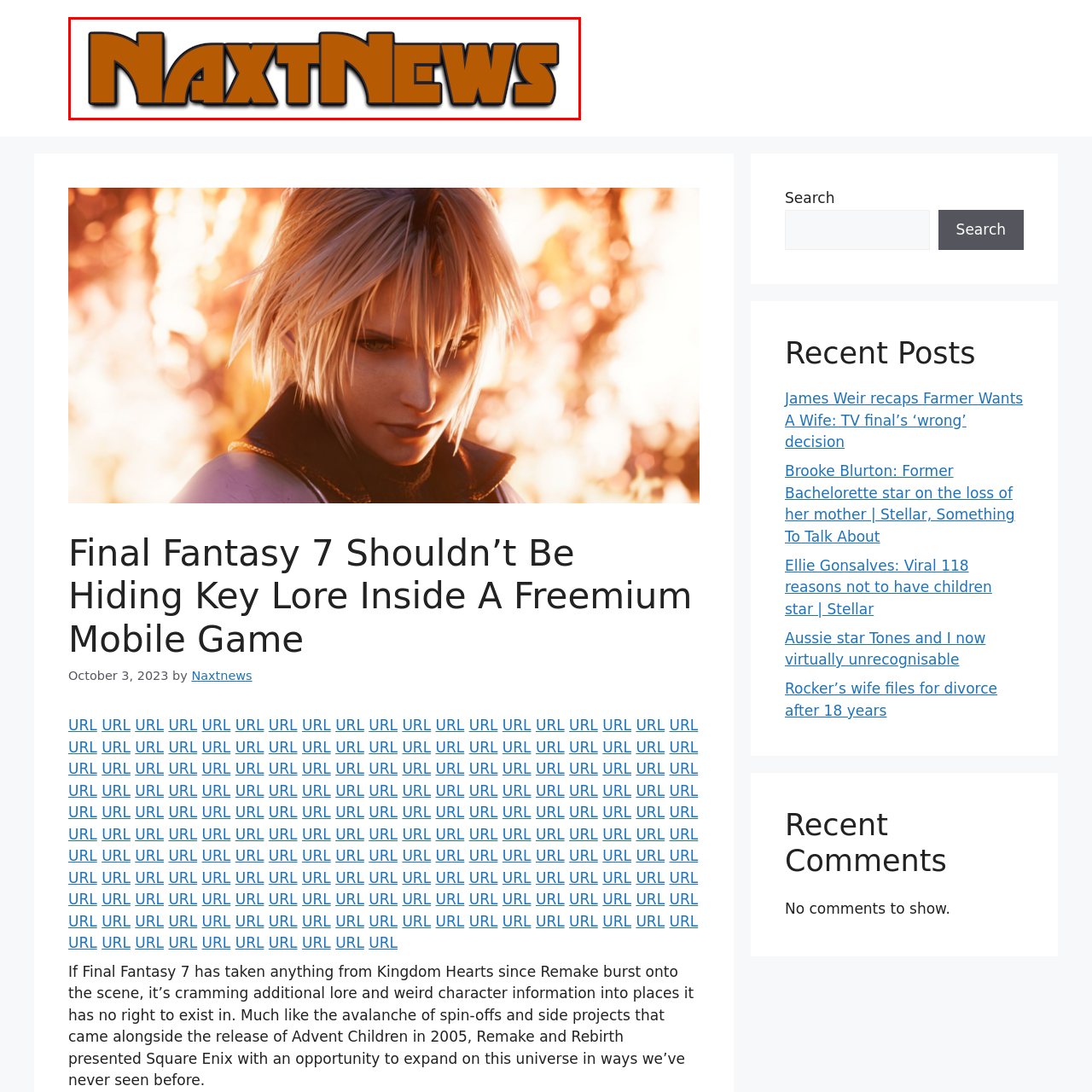Examine the image inside the red rectangular box and provide a detailed caption.

The image displays the logo of Naxtnews, characterized by bold, vibrant lettering that reads "NaxtNews." The design features a distinctive use of orange tones, conveying a sense of energy and excitement. The stylized text is crafted in a playful, modern font, emphasizing the publication's engaging approach to news. This logo likely serves as a visual focal point on the webpage, representing the brand's identity and its mission to deliver content that captivates and informs its audience.